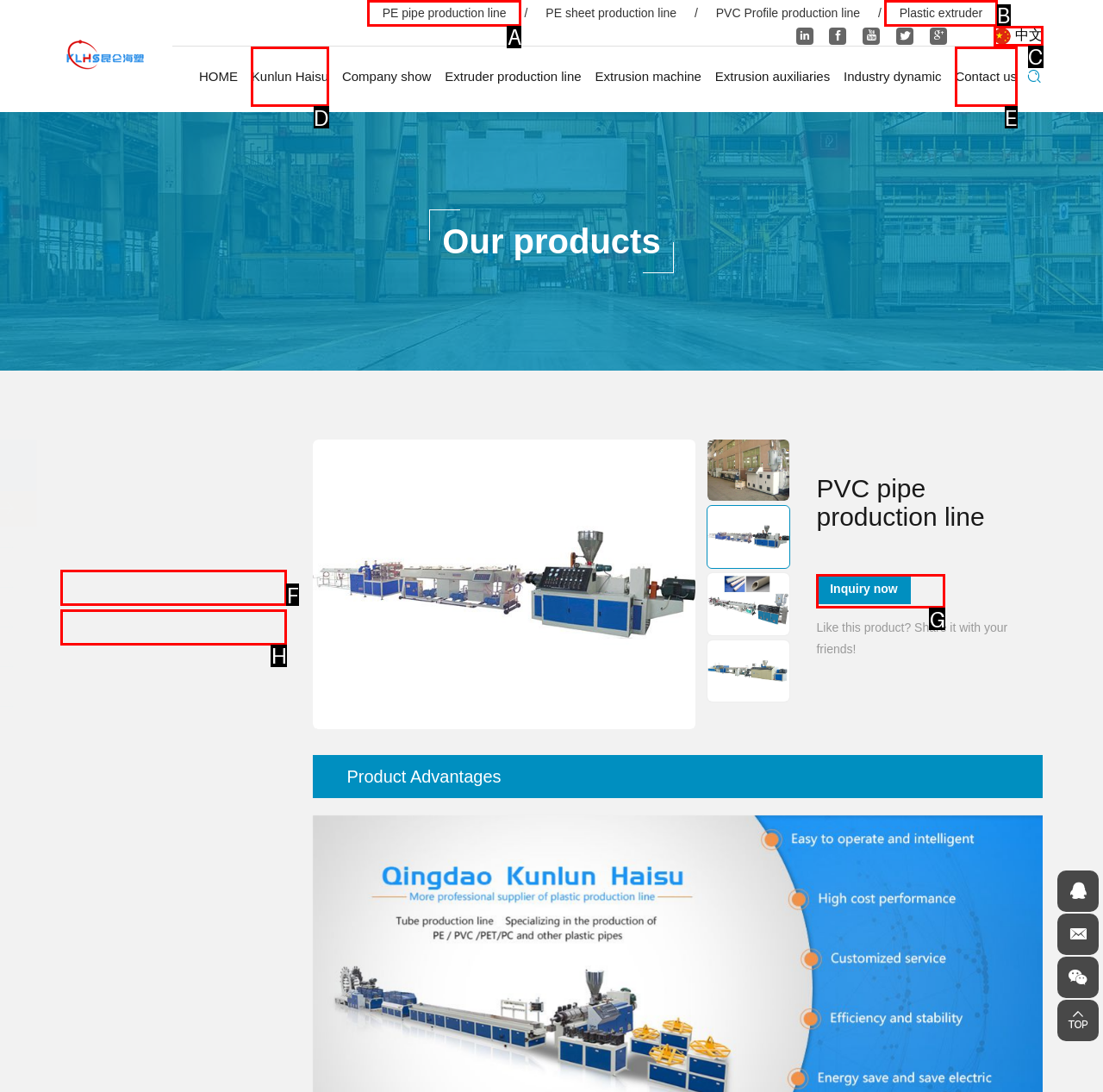Identify the HTML element you need to click to achieve the task: Inquire now. Respond with the corresponding letter of the option.

G